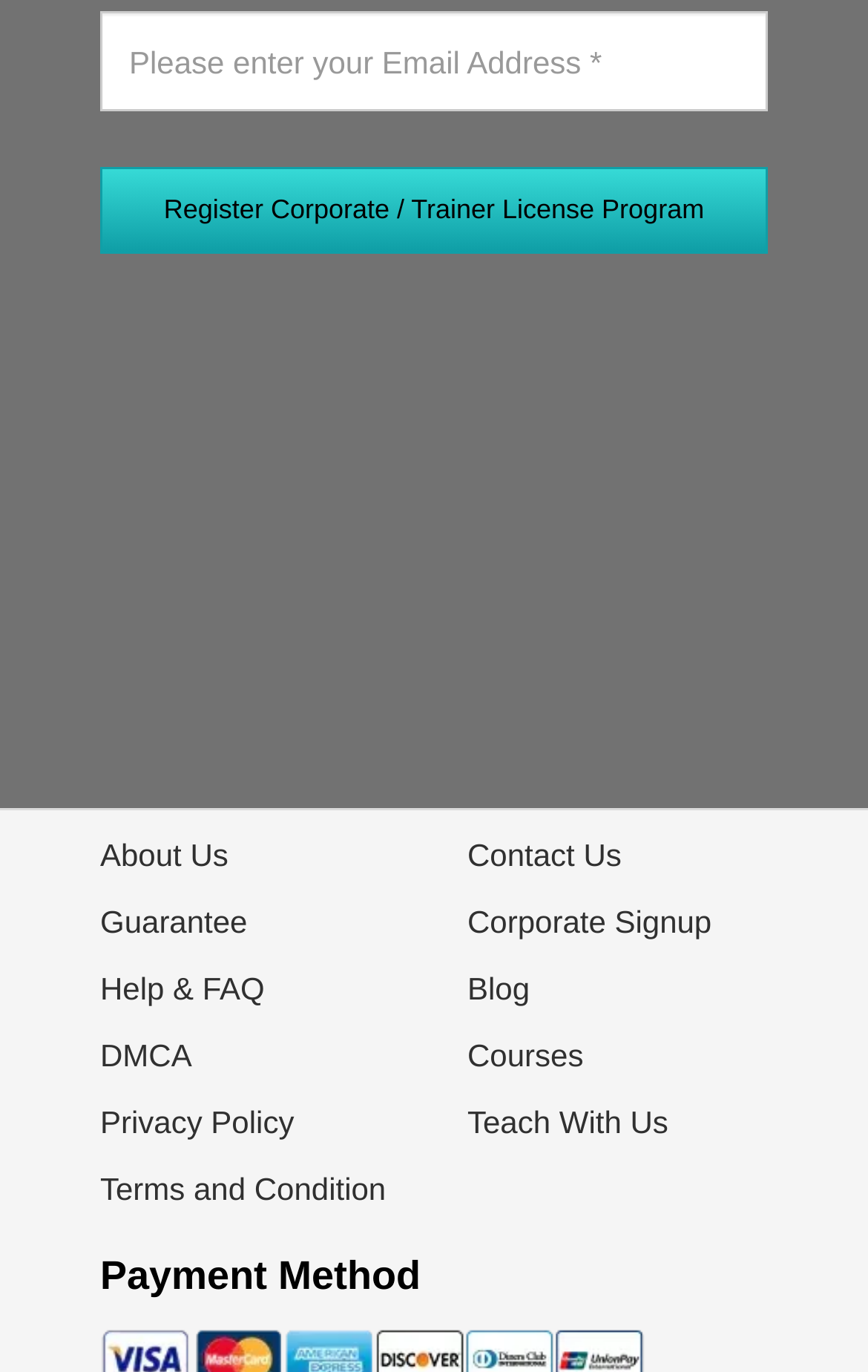Use a single word or phrase to answer this question: 
What is the purpose of the textbox?

Enter Email Address